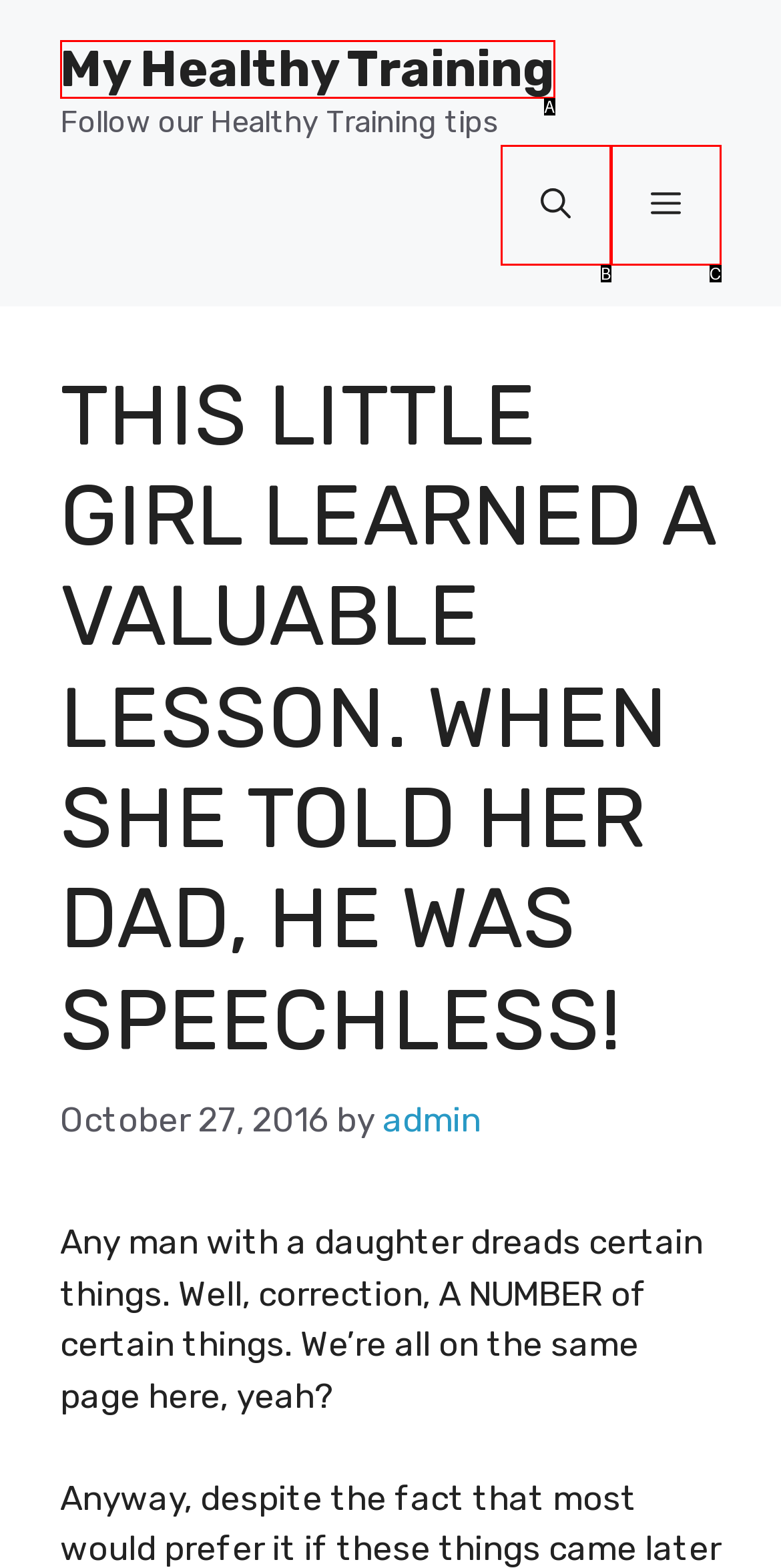Choose the letter that best represents the description: aria-label="Open Search Bar". Answer with the letter of the selected choice directly.

B